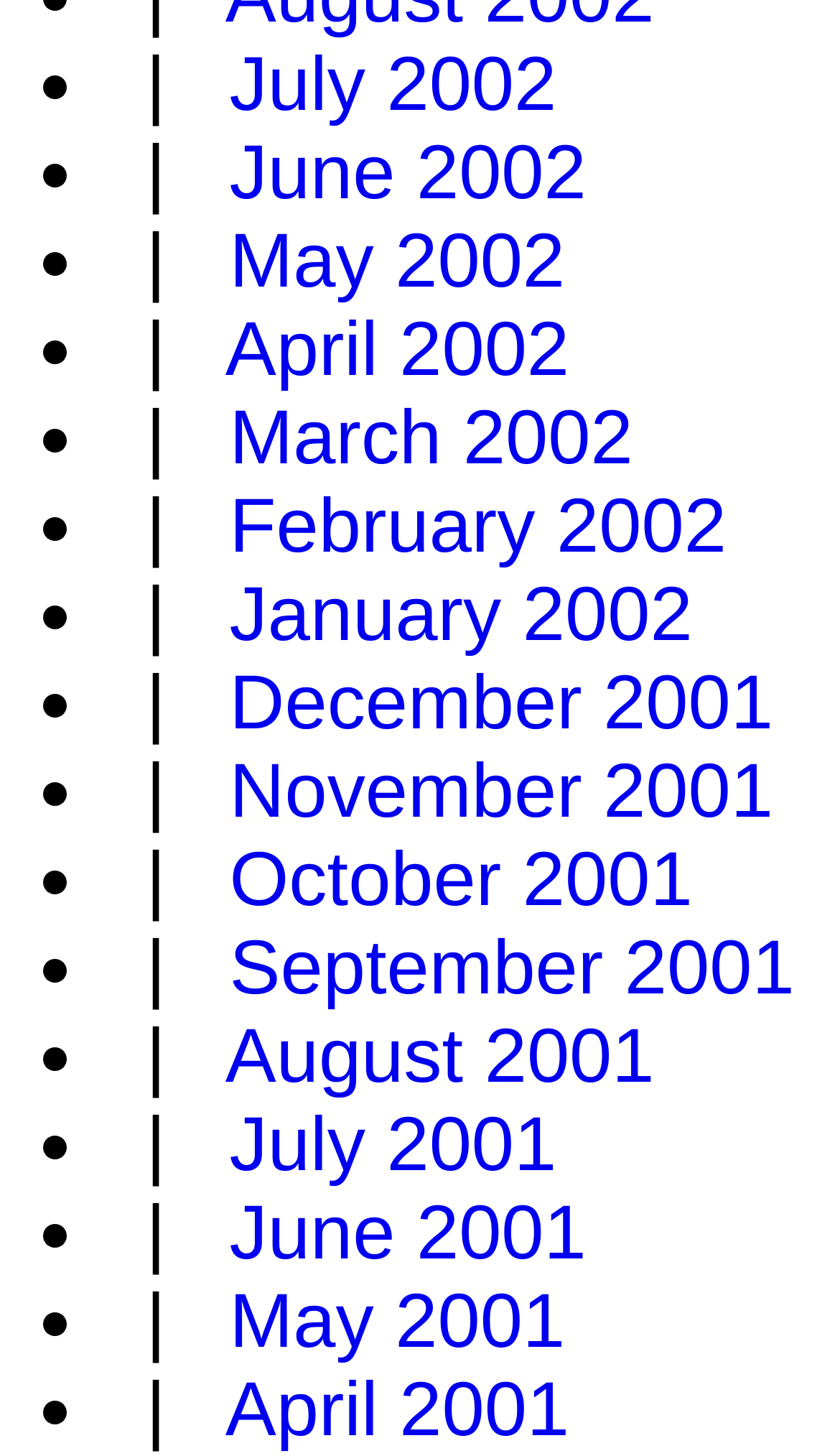How many list markers are there on this webpage?
Look at the image and respond with a one-word or short-phrase answer.

21